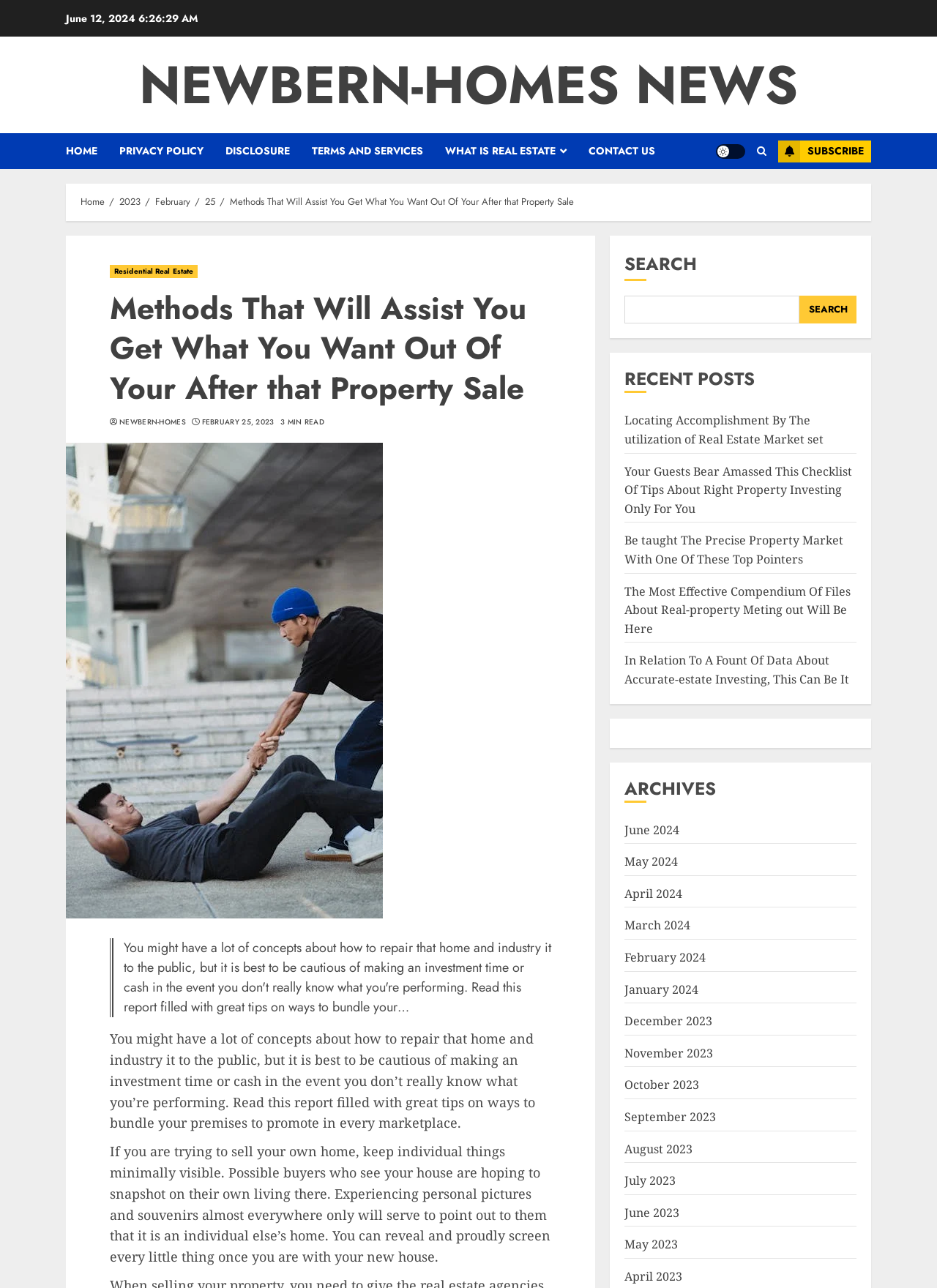Identify the bounding box coordinates for the region to click in order to carry out this instruction: "Read the 'Methods That Will Assist You Get What You Want Out Of Your After that Property Sale' article". Provide the coordinates using four float numbers between 0 and 1, formatted as [left, top, right, bottom].

[0.117, 0.224, 0.588, 0.317]